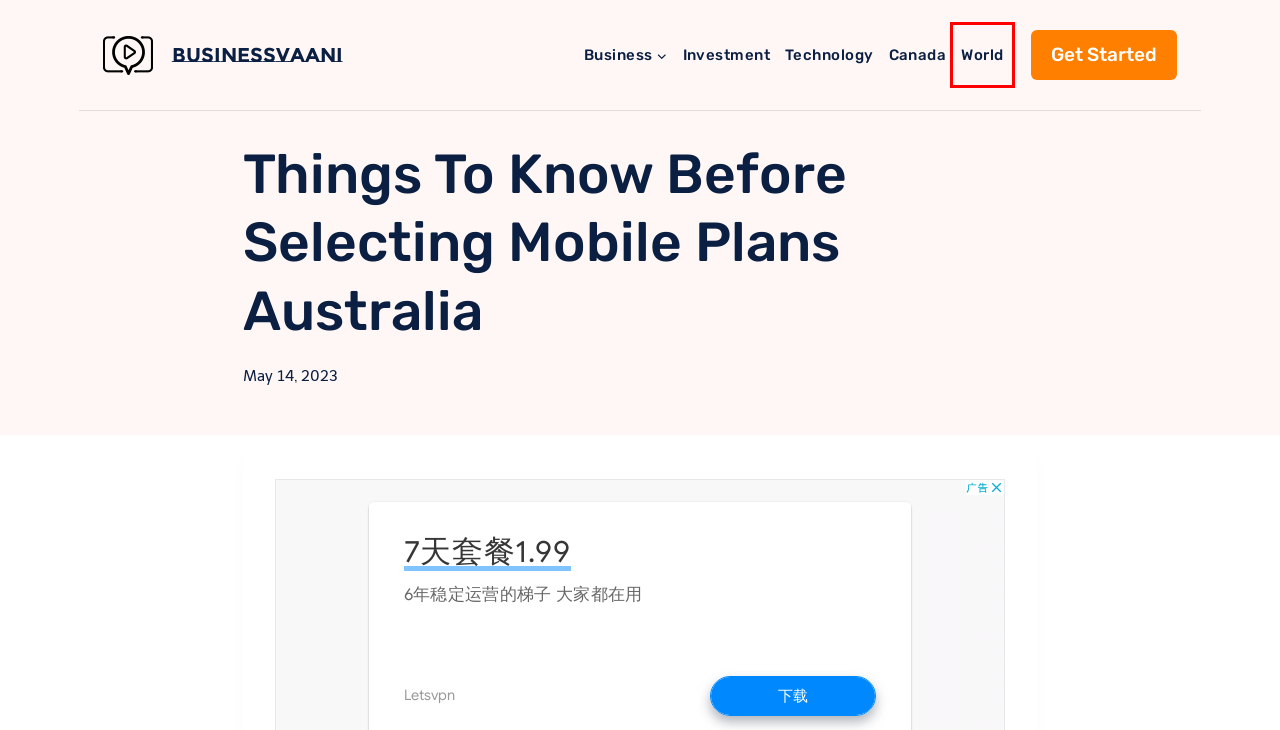Consider the screenshot of a webpage with a red bounding box around an element. Select the webpage description that best corresponds to the new page after clicking the element inside the red bounding box. Here are the candidates:
A. BusinessVaani Business Magazine
B. Business | Businessvaani
C. Make Money From Fly Ash Brick Manufacturing Business
D. Investment | Businessvaani
E. Top 10 Business Ideas | Businessvaani
F. Technology | Businessvaani
G. Canada | Businessvaani
H. Contact

E